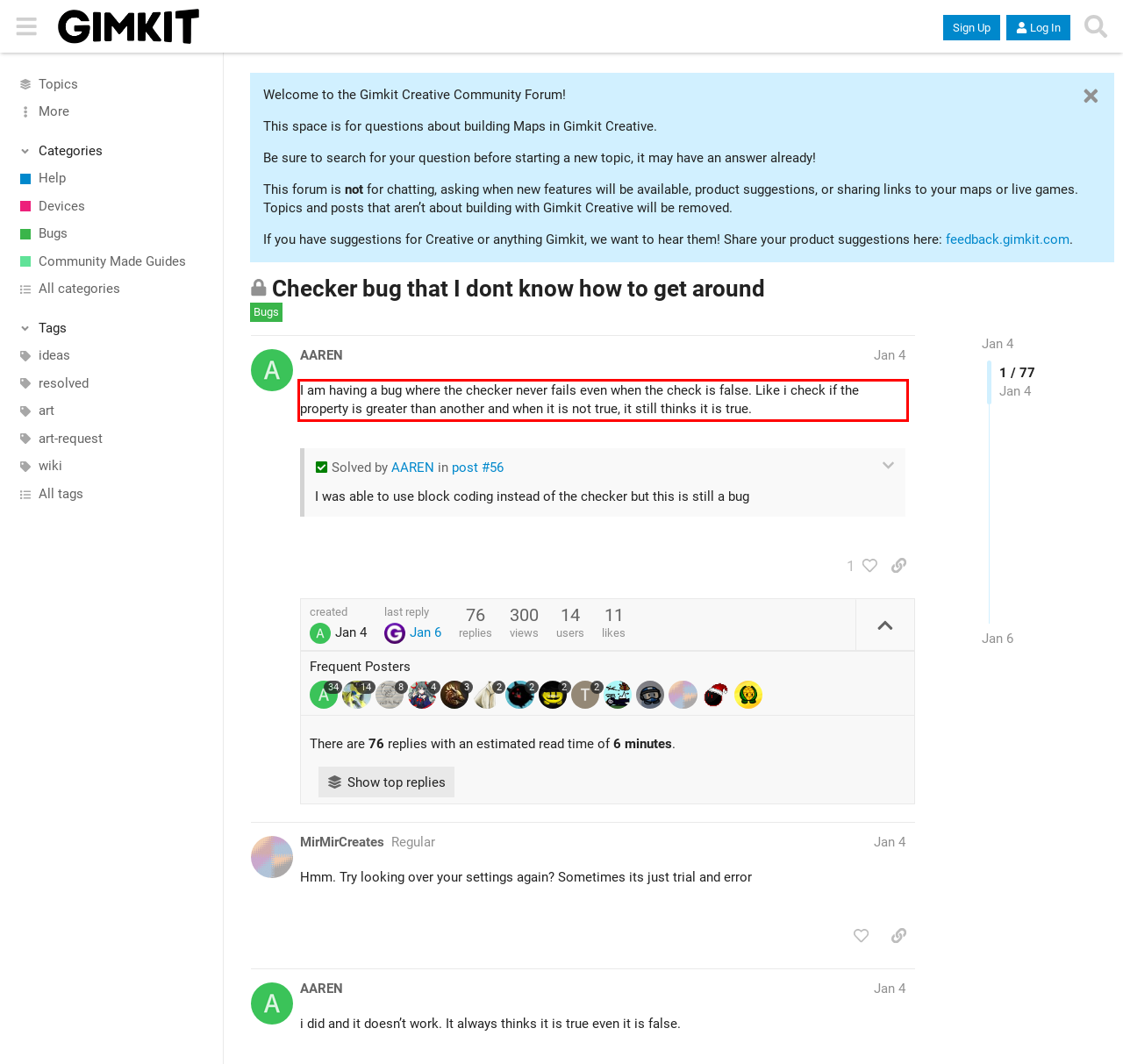Given a screenshot of a webpage with a red bounding box, please identify and retrieve the text inside the red rectangle.

I am having a bug where the checker never fails even when the check is false. Like i check if the property is greater than another and when it is not true, it still thinks it is true.